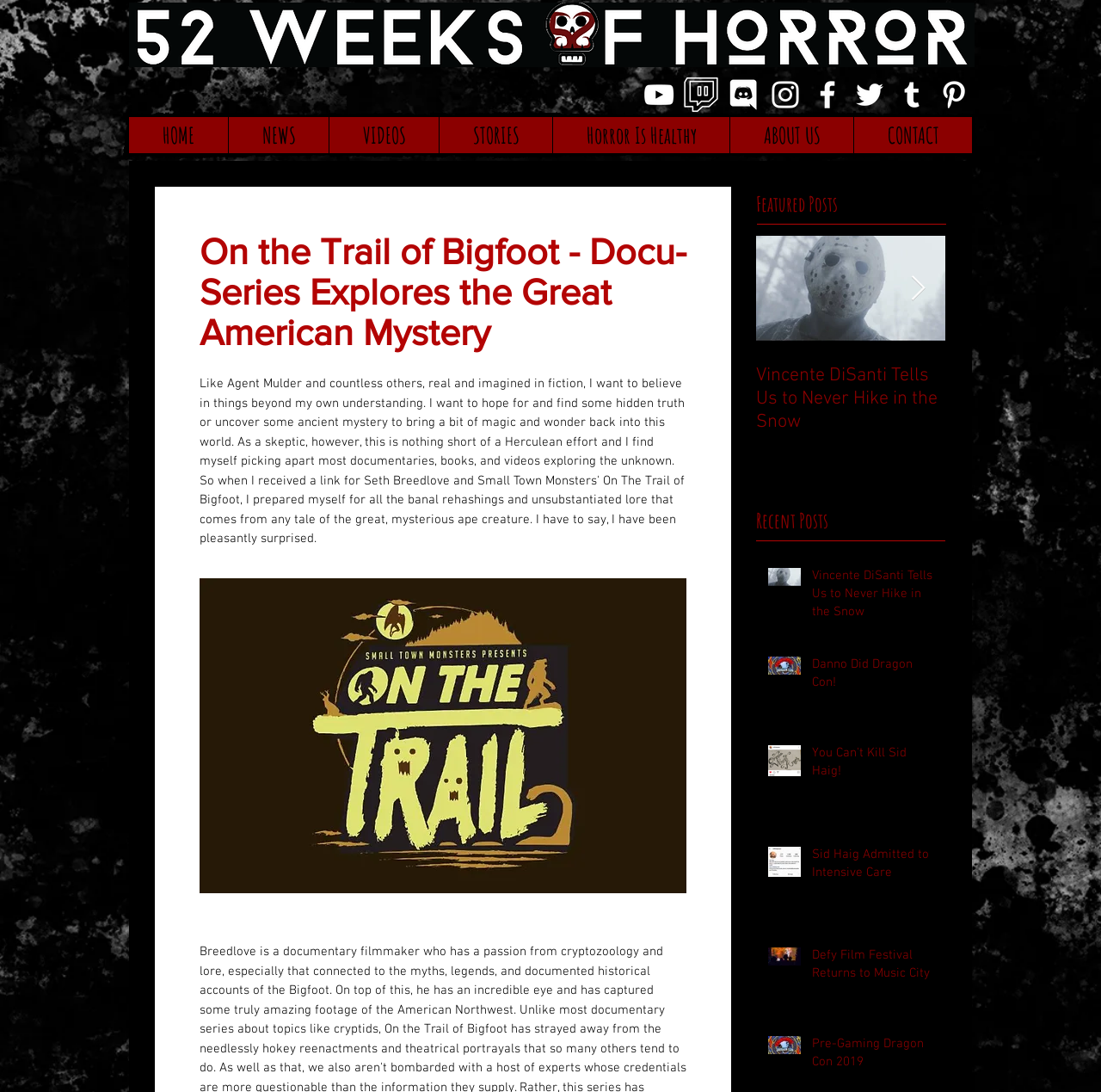What is the title of the first featured post?
Look at the screenshot and respond with a single word or phrase.

Vincente DiSanti Tells Us to Never Hike in the Snow